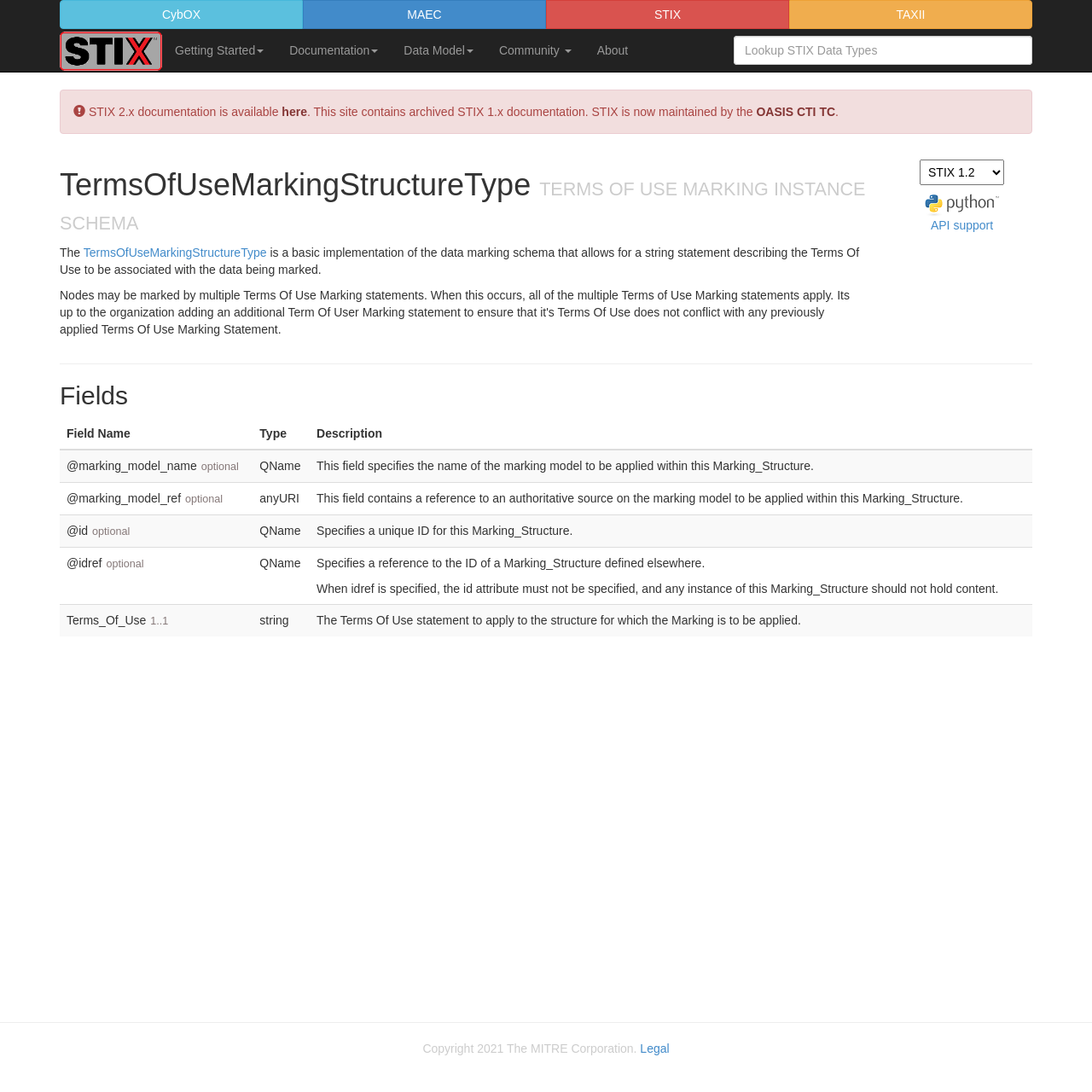Please reply to the following question using a single word or phrase: 
What is the copyright information at the bottom of the webpage?

Copyright 2021 The MITRE Corporation